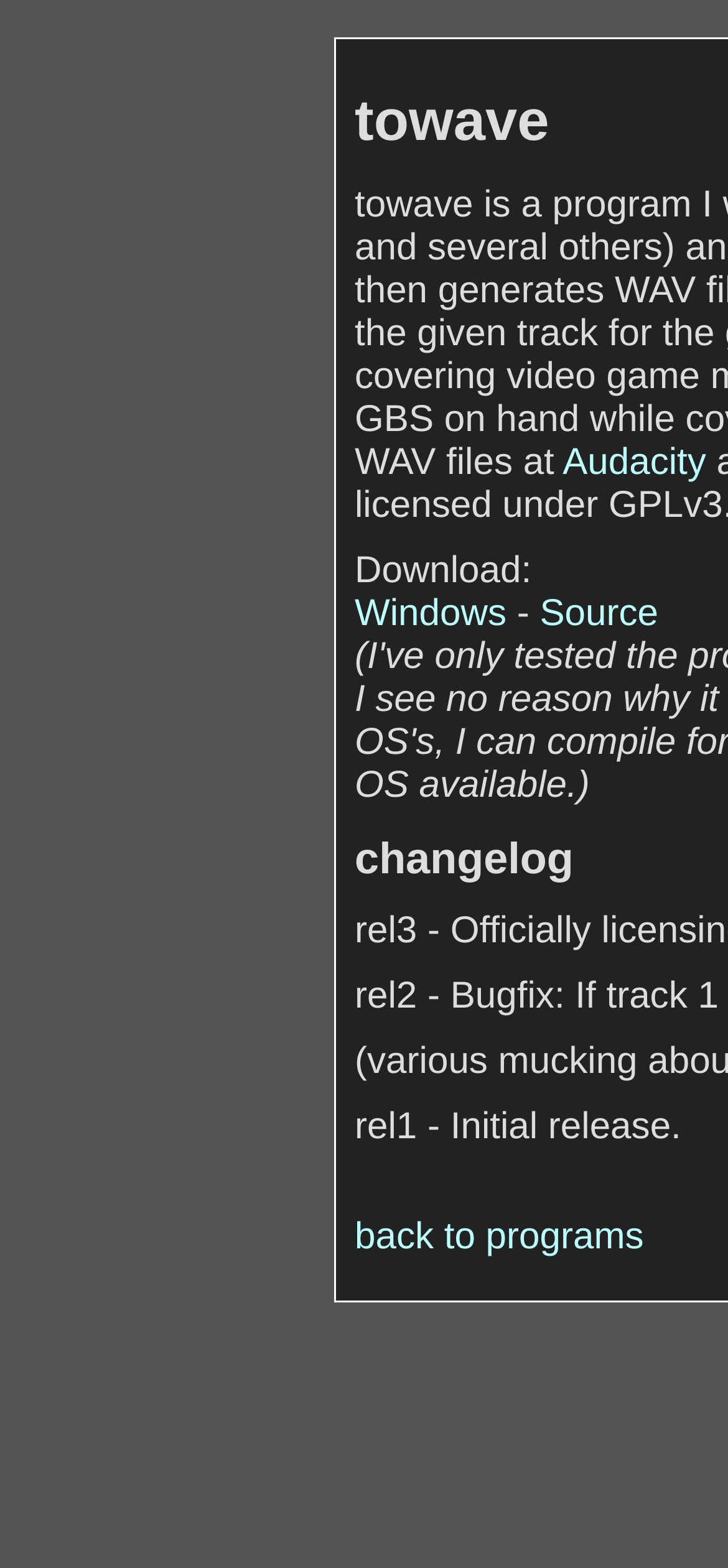Find the bounding box coordinates for the HTML element specified by: "Source".

[0.741, 0.379, 0.904, 0.405]